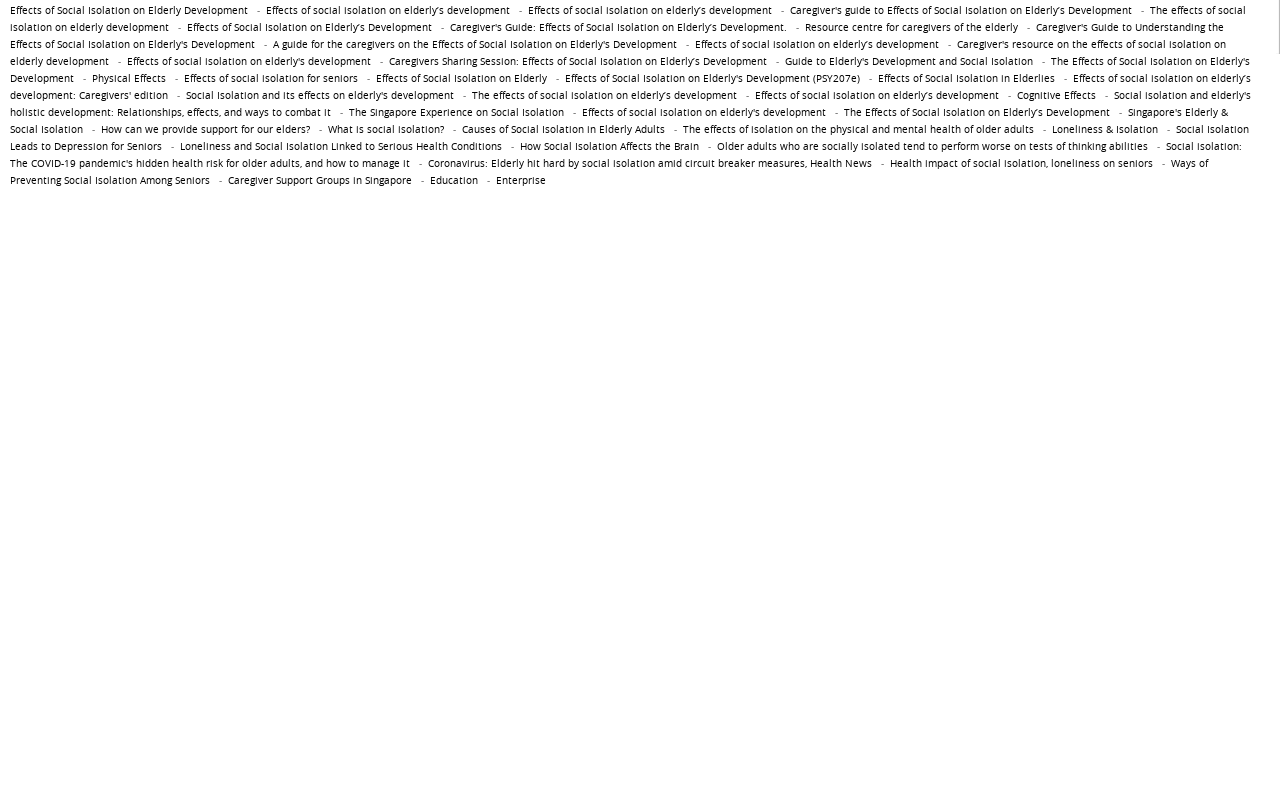Provide a brief response to the question below using one word or phrase:
What is the purpose of caregiver support groups?

To provide support